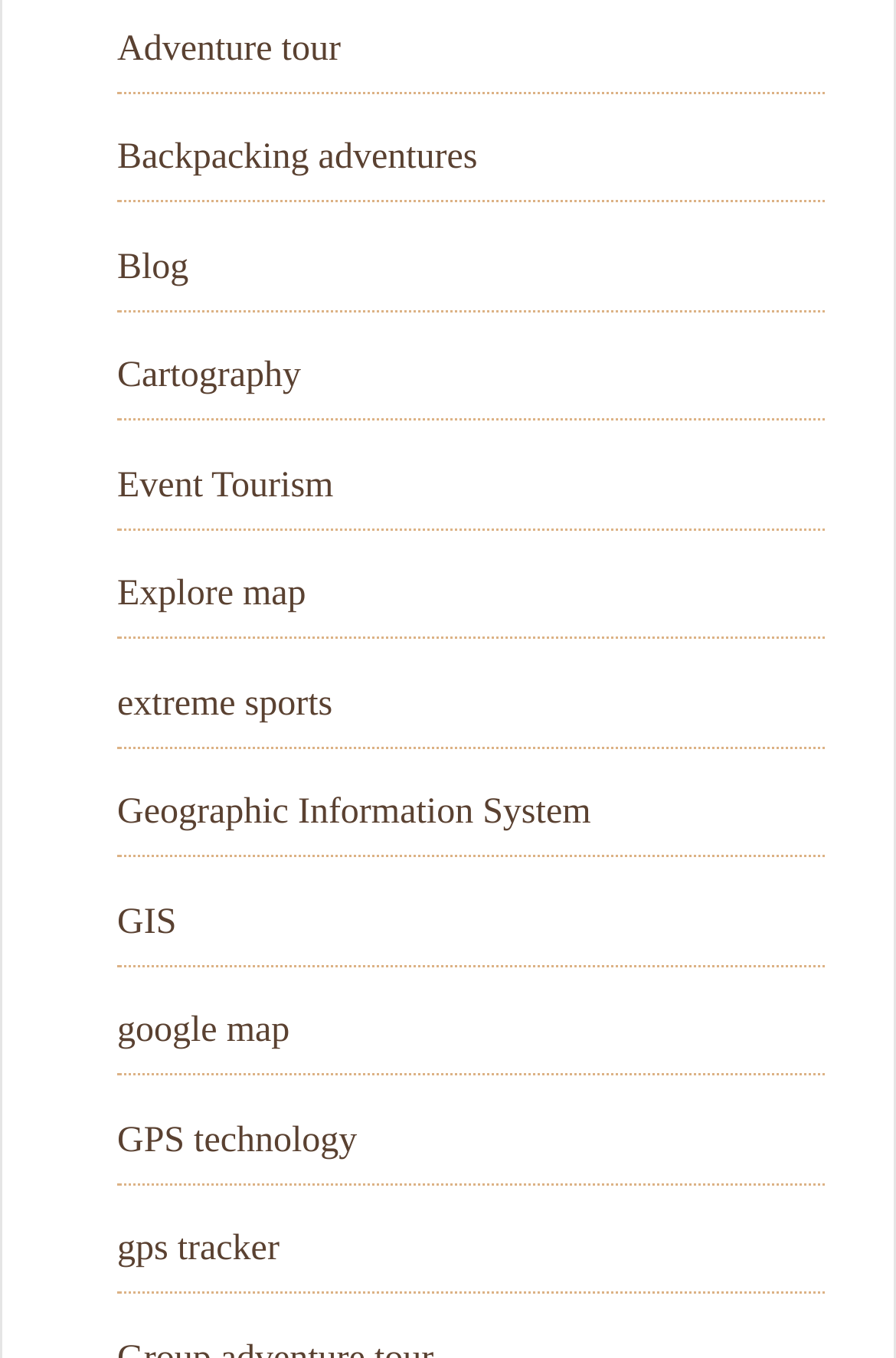Please give a short response to the question using one word or a phrase:
What is the purpose of GPS technology?

Tracking